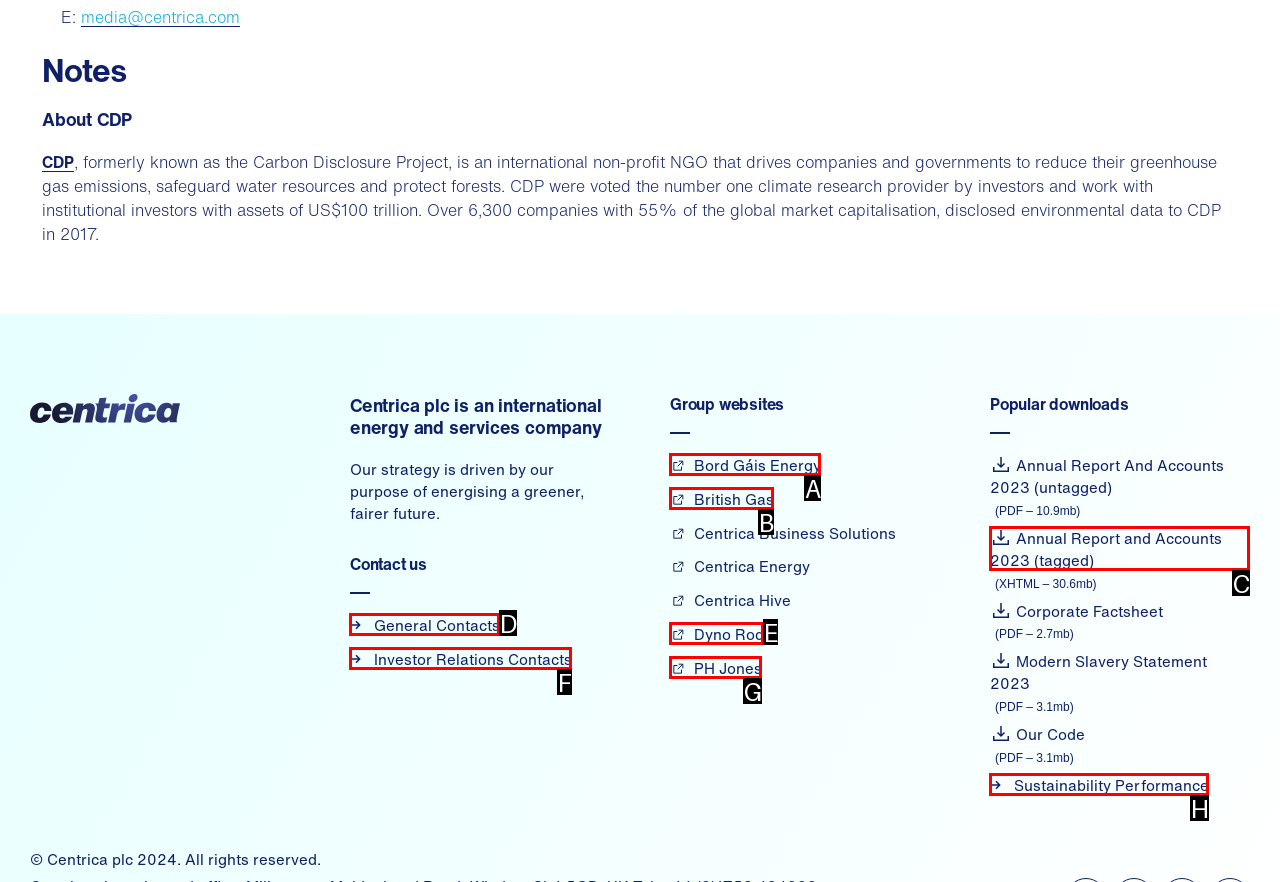Identify which HTML element matches the description: Blog. Answer with the correct option's letter.

None